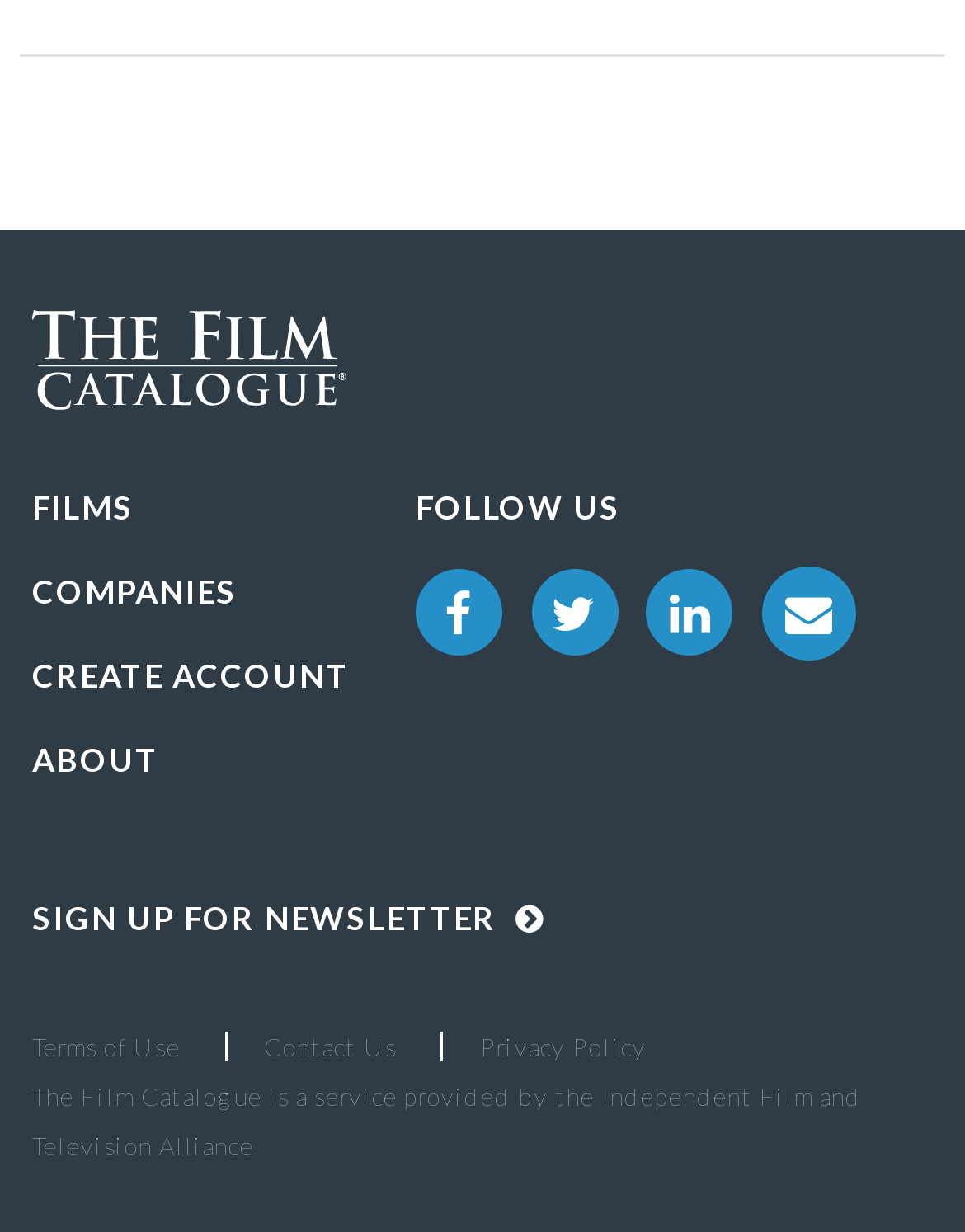Locate the bounding box coordinates for the element described below: "Sign up for Newsletter". The coordinates must be four float values between 0 and 1, formatted as [left, top, right, bottom].

[0.033, 0.711, 0.979, 0.779]